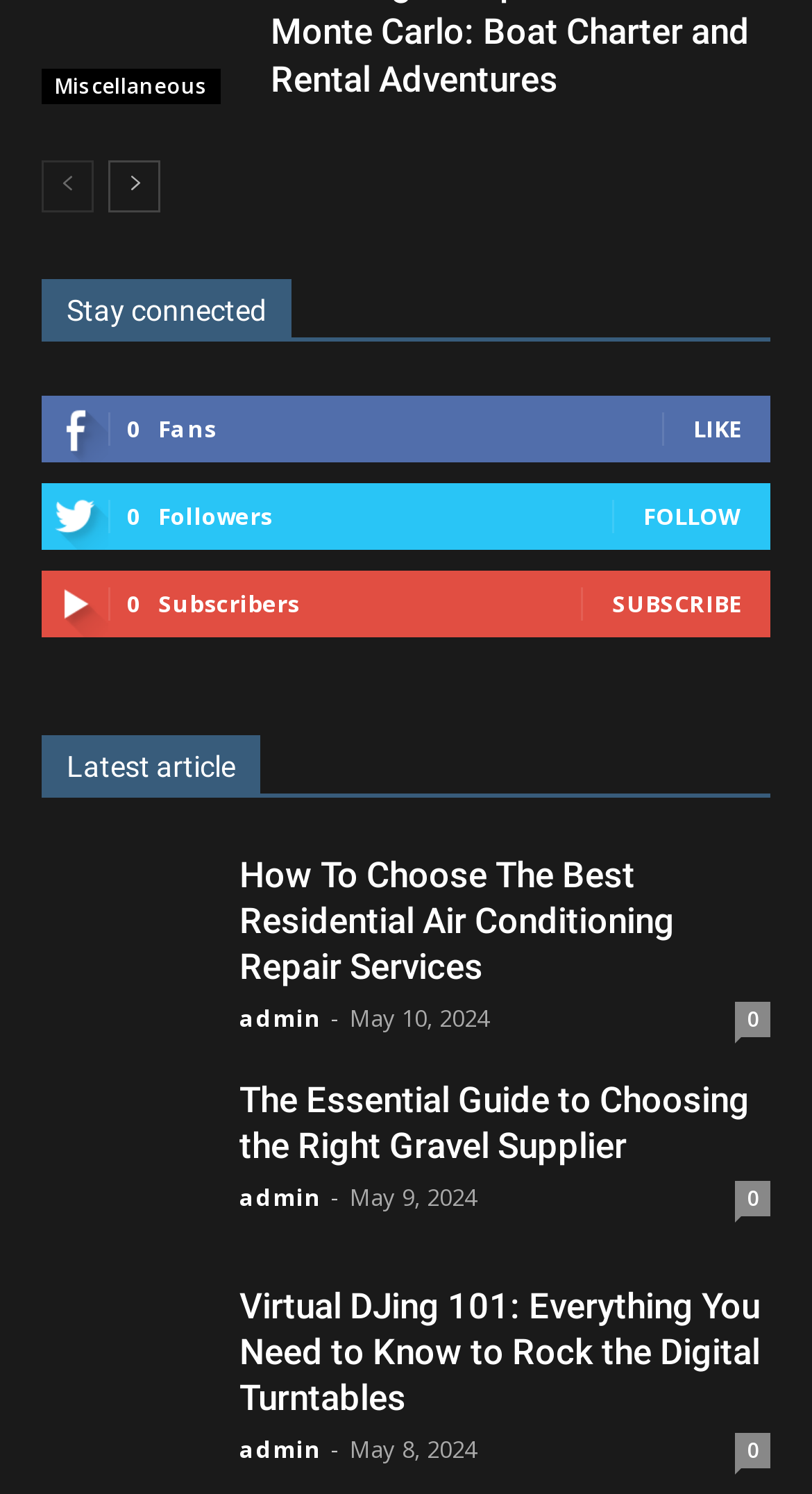What is the title of the latest article?
Could you answer the question in a detailed manner, providing as much information as possible?

I looked at the article titles and found that the latest article is 'How To Choose The Best Residential Air Conditioning Repair Services' because it is the first article listed.